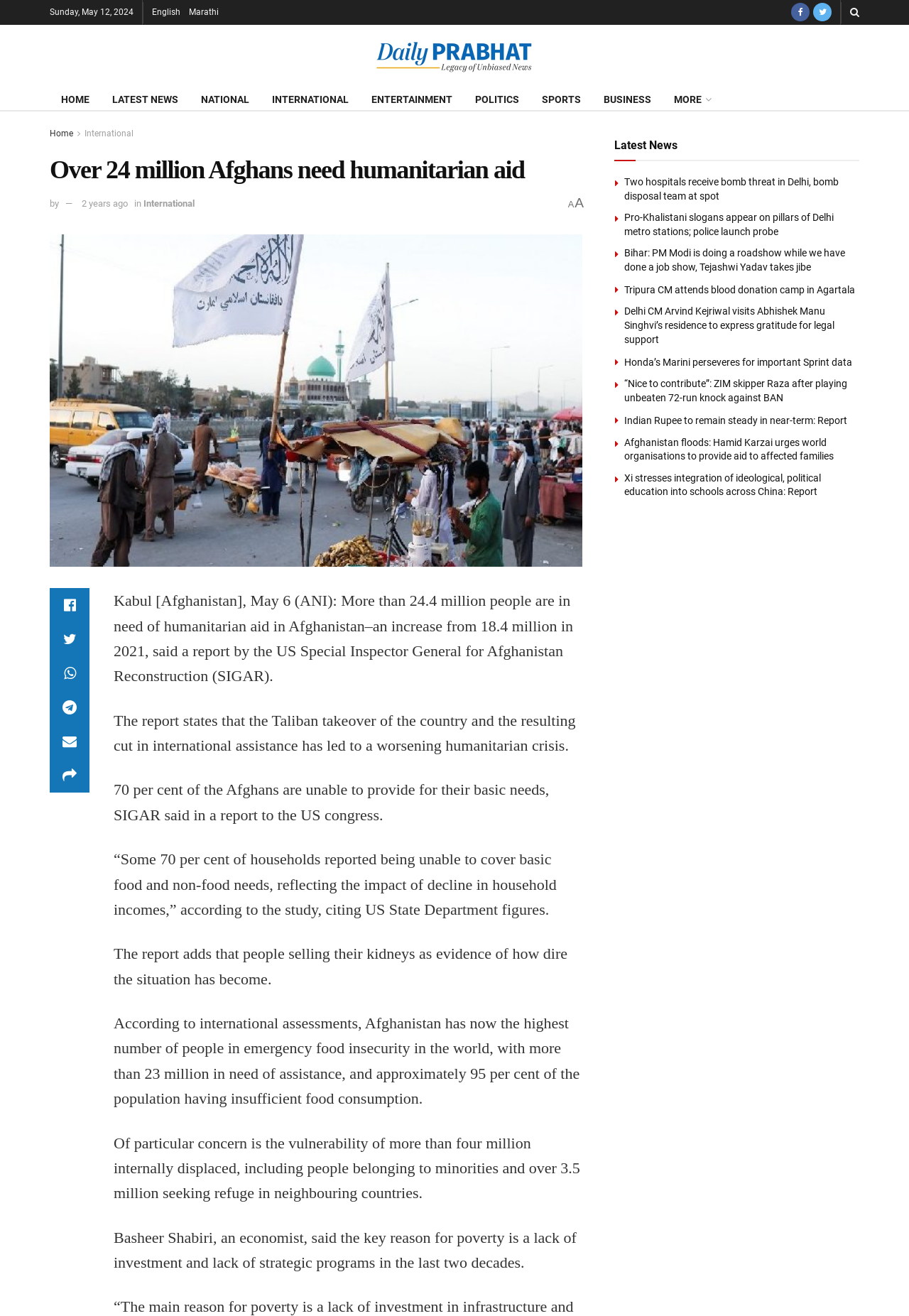What is the main heading of this webpage? Please extract and provide it.

Over 24 million Afghans need humanitarian aid